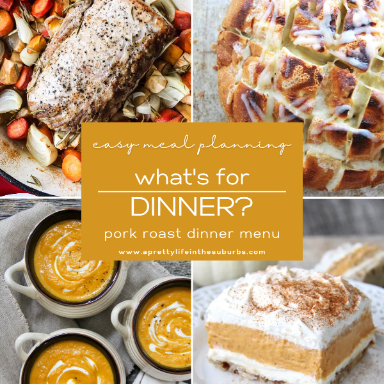Explain the details of the image comprehensively.

This visually appealing image titled "What's For Dinner? Pork Roast Dinner Menu" showcases a delightful assortment of dishes ideal for meal planning. At the top left, a beautifully roasted pork roast rests on a bed of colorful vegetables, emphasizing a hearty main course. Below it, two bowls of creamy soup, likely a seasonal favorite, complement the dining experience with warmth and flavor.

The bottom right features a delectable dessert, potentially a pumpkin or spice cake, topped with whipped cream and a sprinkle of cinnamon, perfect for a comforting finish to the meal. Overlaying these enticing visuals is a stylish text box that reads "easy meal planning" along with the title of the menu, making it clear this image serves as a guide for an inviting dinner setup. The overall design harmoniously combines rustic charm with modern aesthetics, inspiring viewers to explore delicious and practical meal ideas.